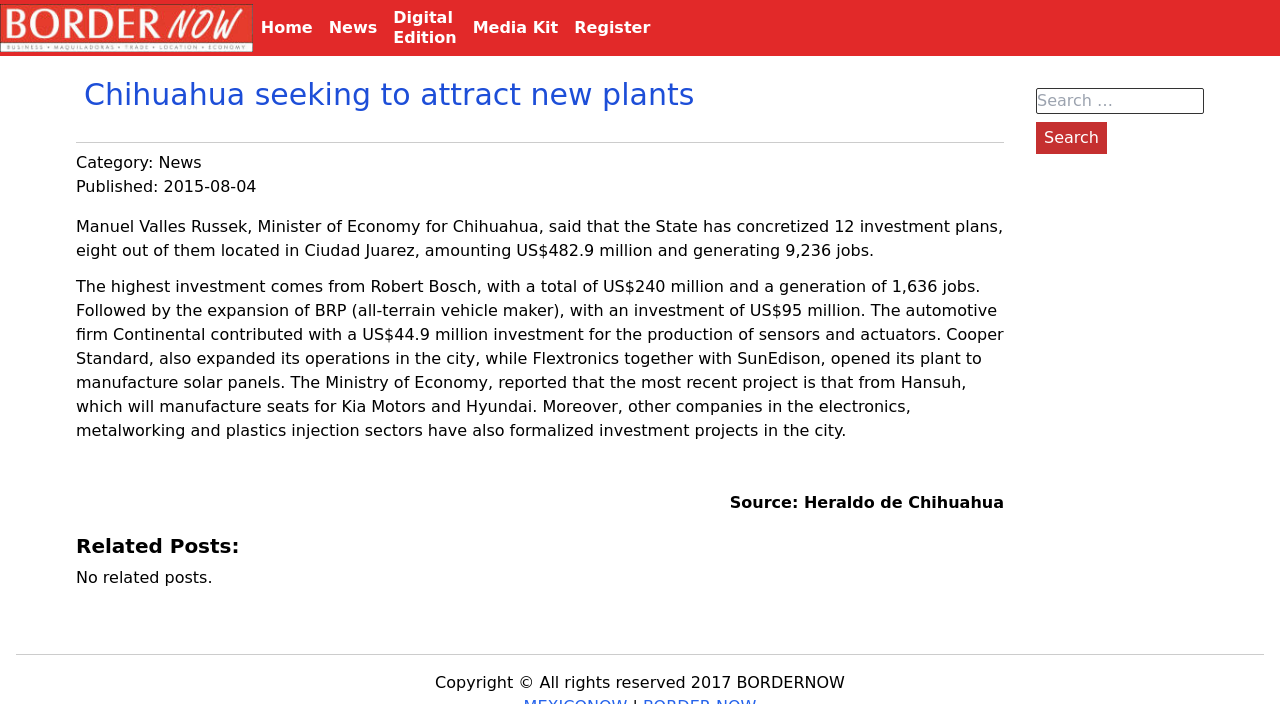Please extract the primary headline from the webpage.

Chihuahua seeking to attract new plants